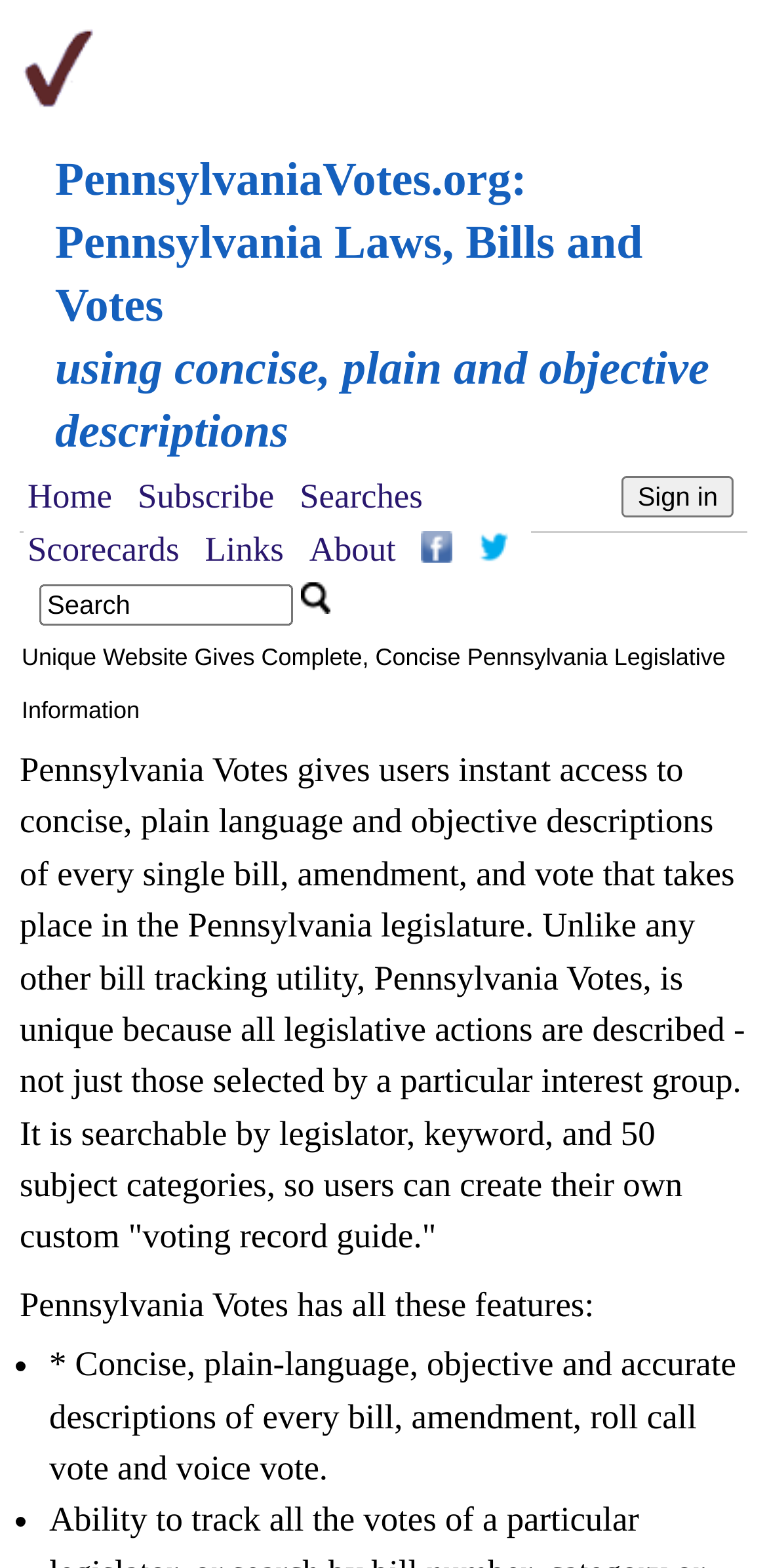Please give a concise answer to this question using a single word or phrase: 
What type of descriptions are provided for legislative actions?

Concise, plain language, objective